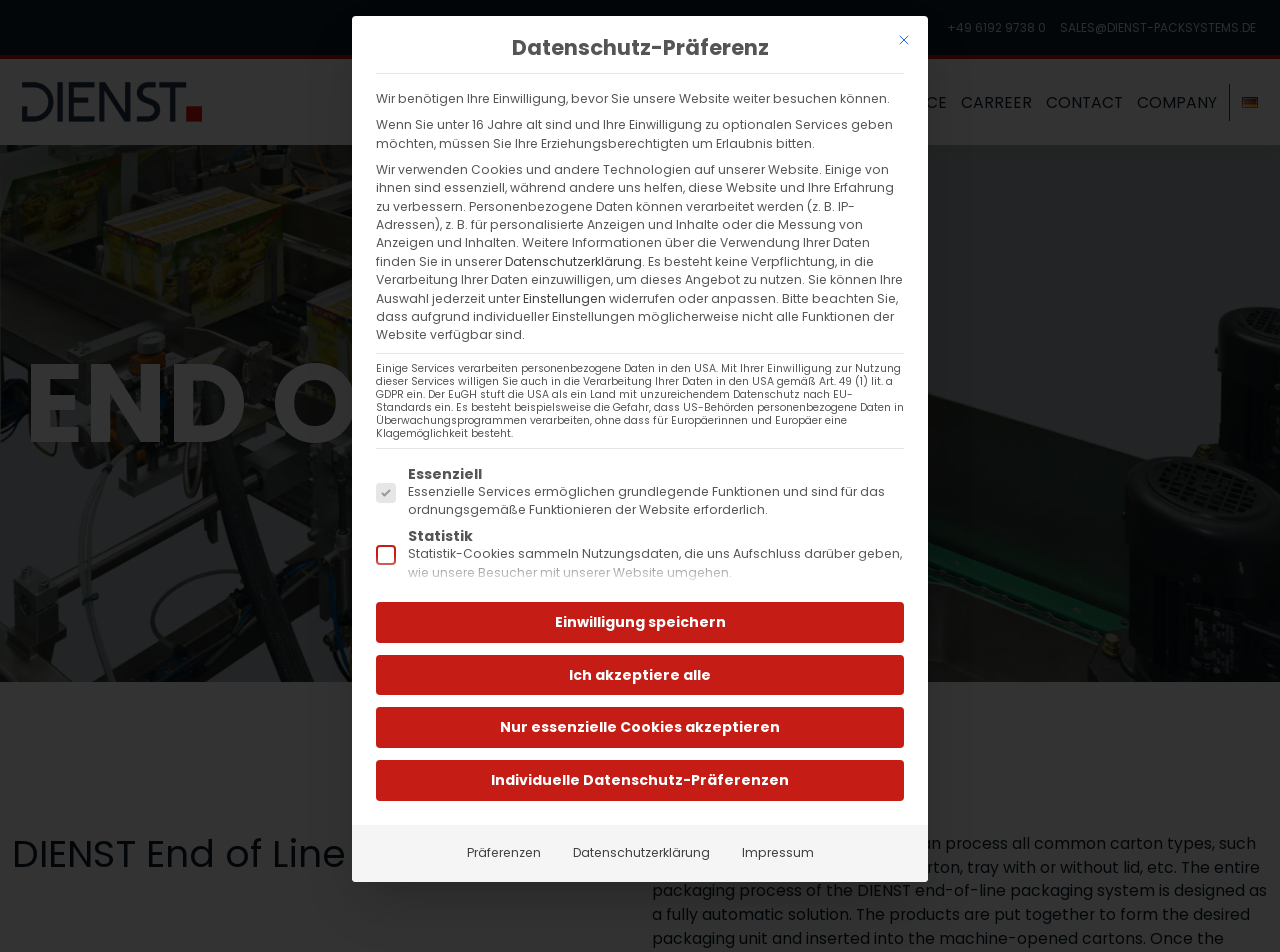Pinpoint the bounding box coordinates of the area that should be clicked to complete the following instruction: "Close the alert dialog". The coordinates must be given as four float numbers between 0 and 1, i.e., [left, top, right, bottom].

[0.694, 0.025, 0.719, 0.059]